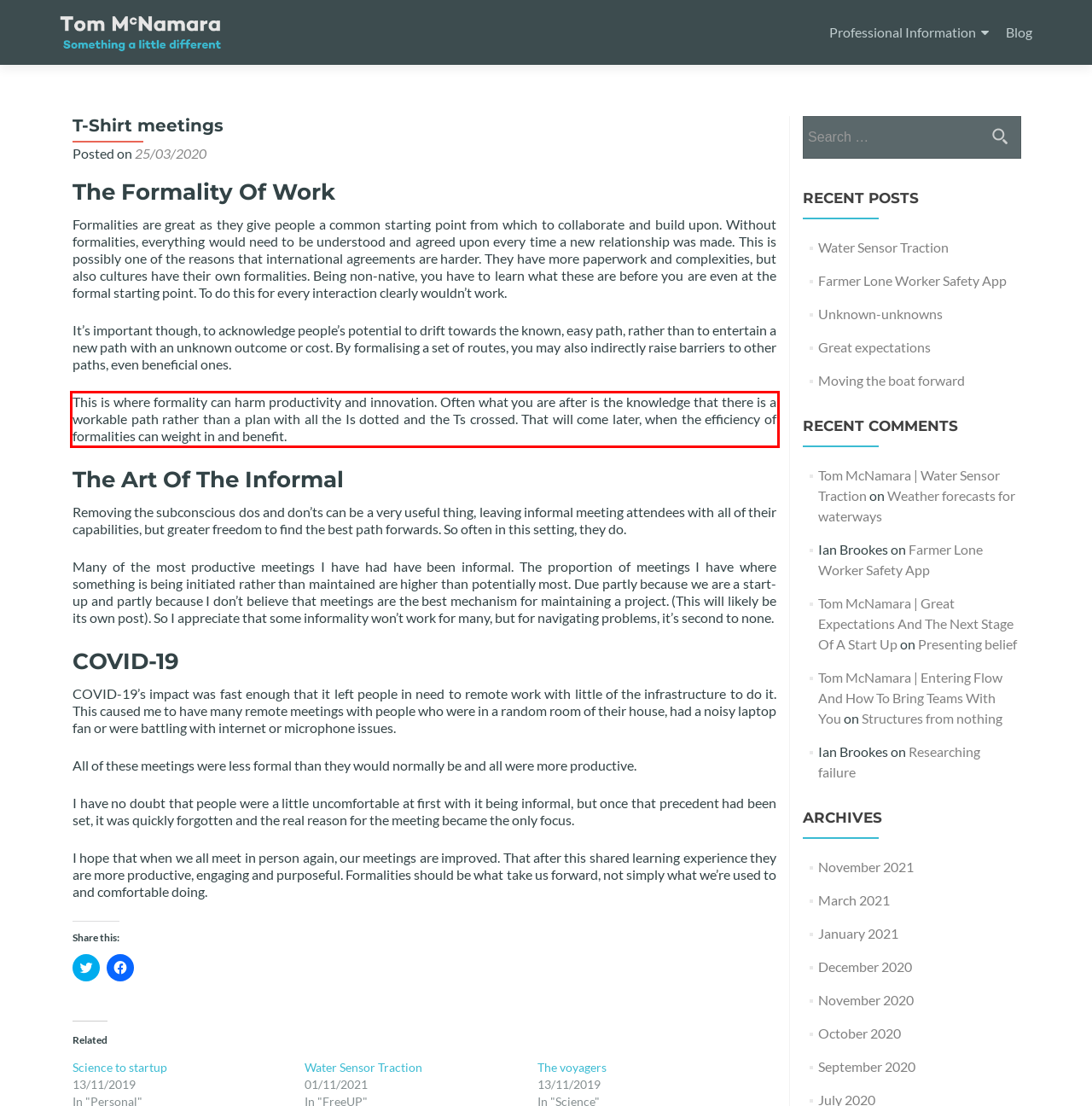Please perform OCR on the UI element surrounded by the red bounding box in the given webpage screenshot and extract its text content.

This is where formality can harm productivity and innovation. Often what you are after is the knowledge that there is a workable path rather than a plan with all the Is dotted and the Ts crossed. That will come later, when the efficiency of formalities can weight in and benefit.